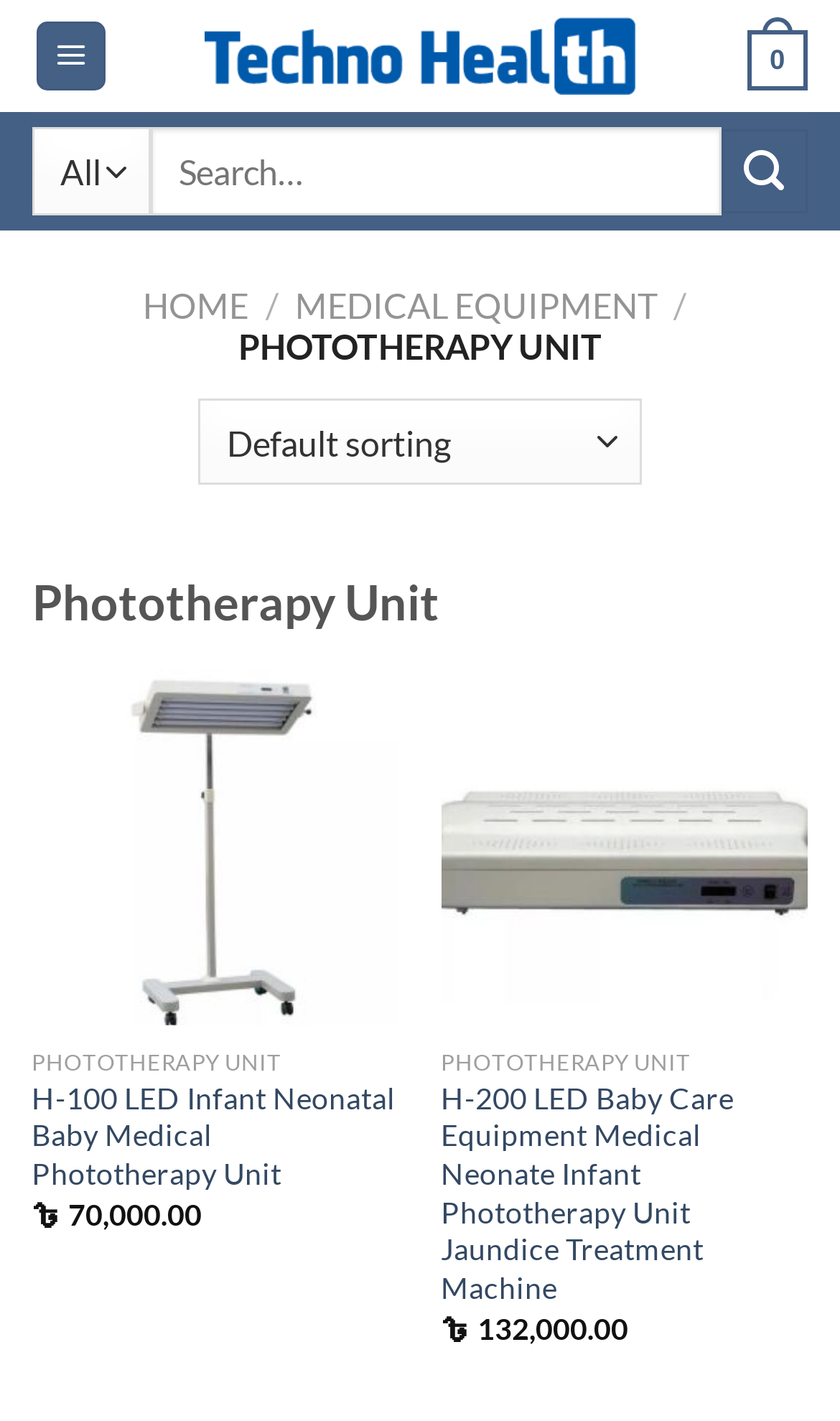Please identify the bounding box coordinates of the element's region that should be clicked to execute the following instruction: "Read 'Eulogizing Fenwick Athletic Legend Tony Lawless (1903-1976)'". The bounding box coordinates must be four float numbers between 0 and 1, i.e., [left, top, right, bottom].

None